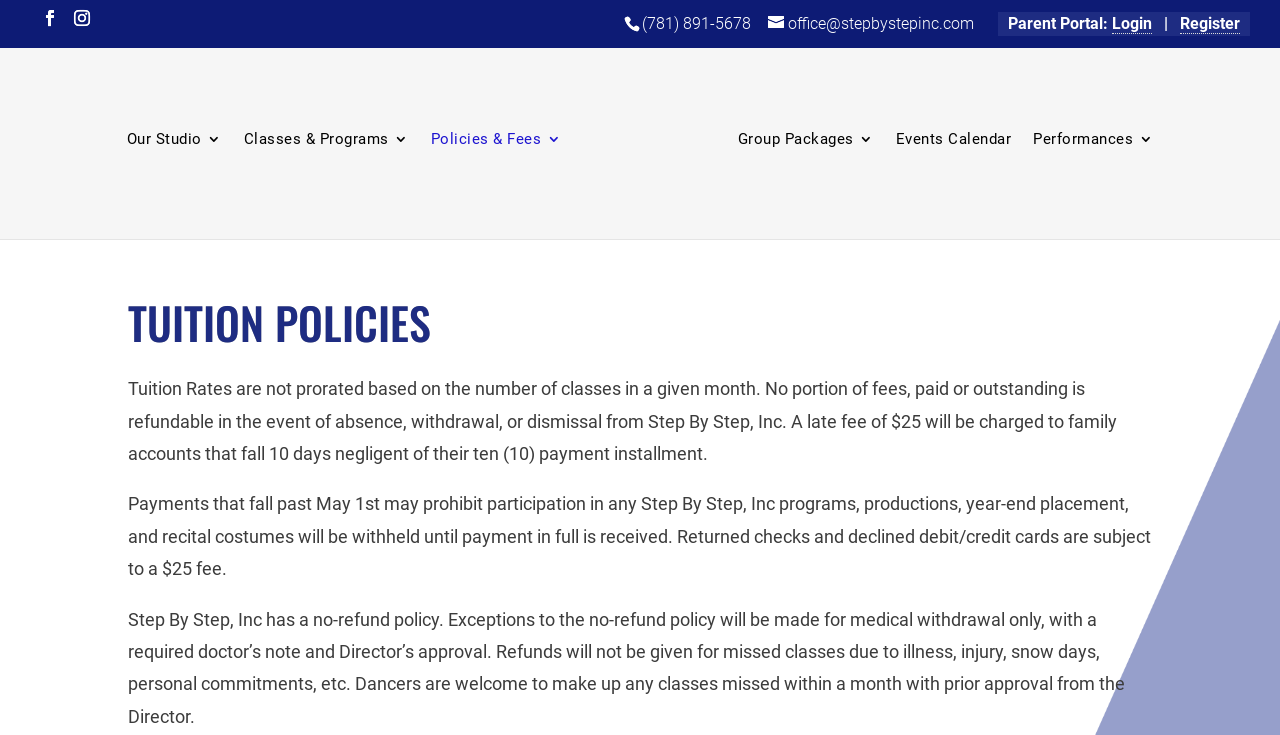Please respond to the question with a concise word or phrase:
How much is the late fee for family accounts?

$25